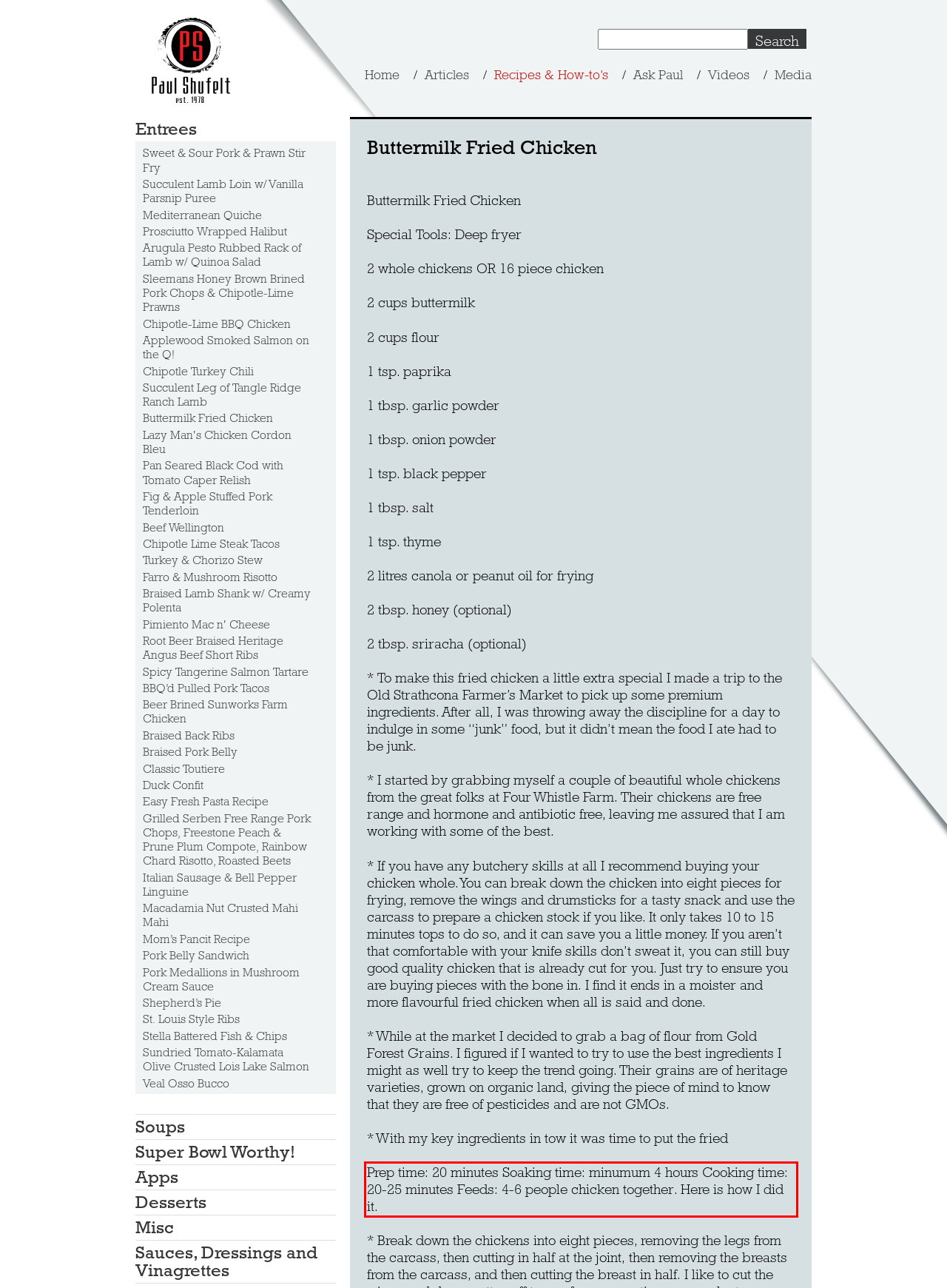Please perform OCR on the text within the red rectangle in the webpage screenshot and return the text content.

Prep time: 20 minutes Soaking time: minumum 4 hours Cooking time: 20-25 minutes Feeds: 4-6 people chicken together. Here is how I did it.